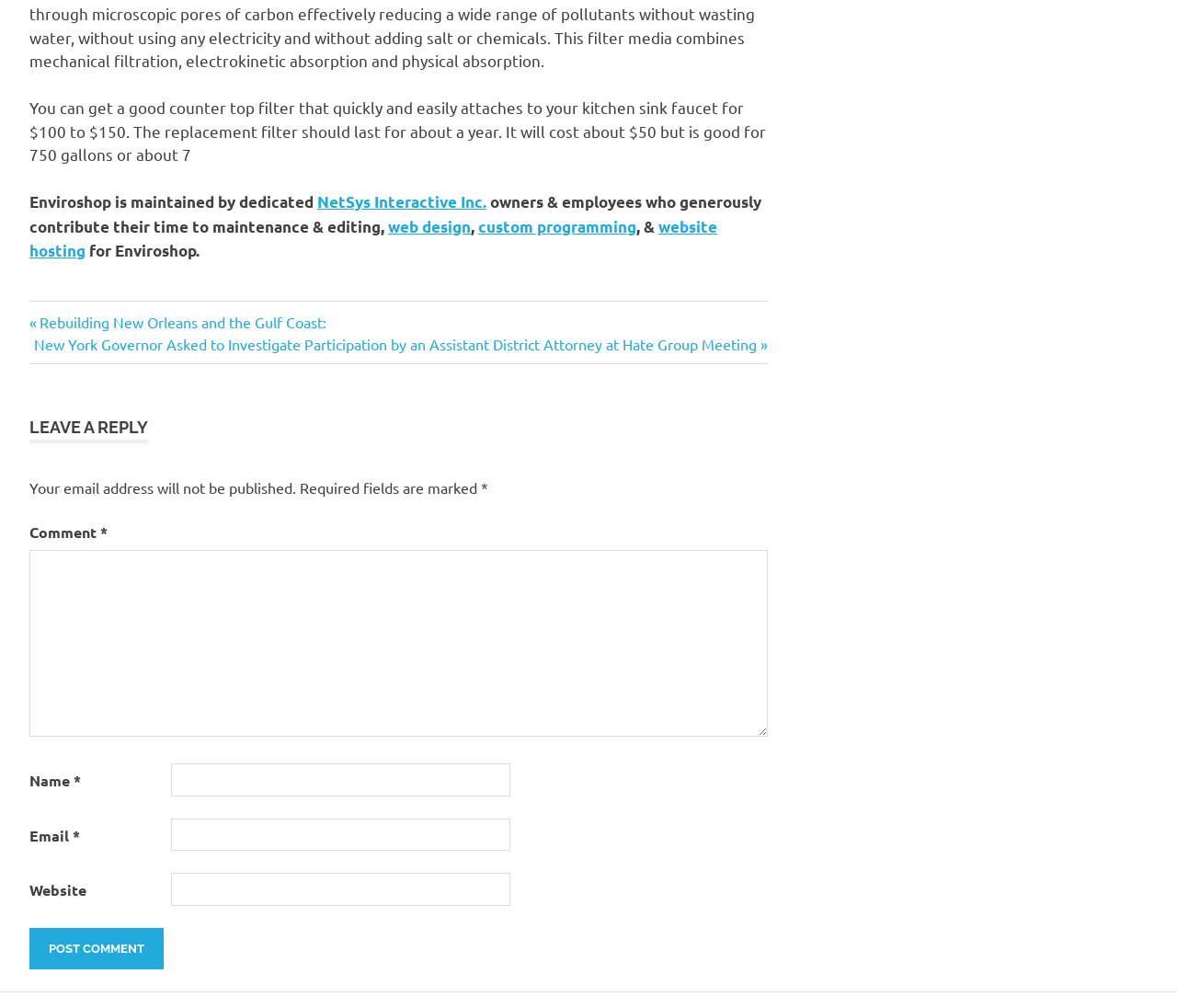What is the price range of a good counter top filter?
Look at the image and provide a detailed response to the question.

According to the text on the webpage, a good counter top filter that quickly and easily attaches to a kitchen sink faucet can be obtained for $100 to $150.